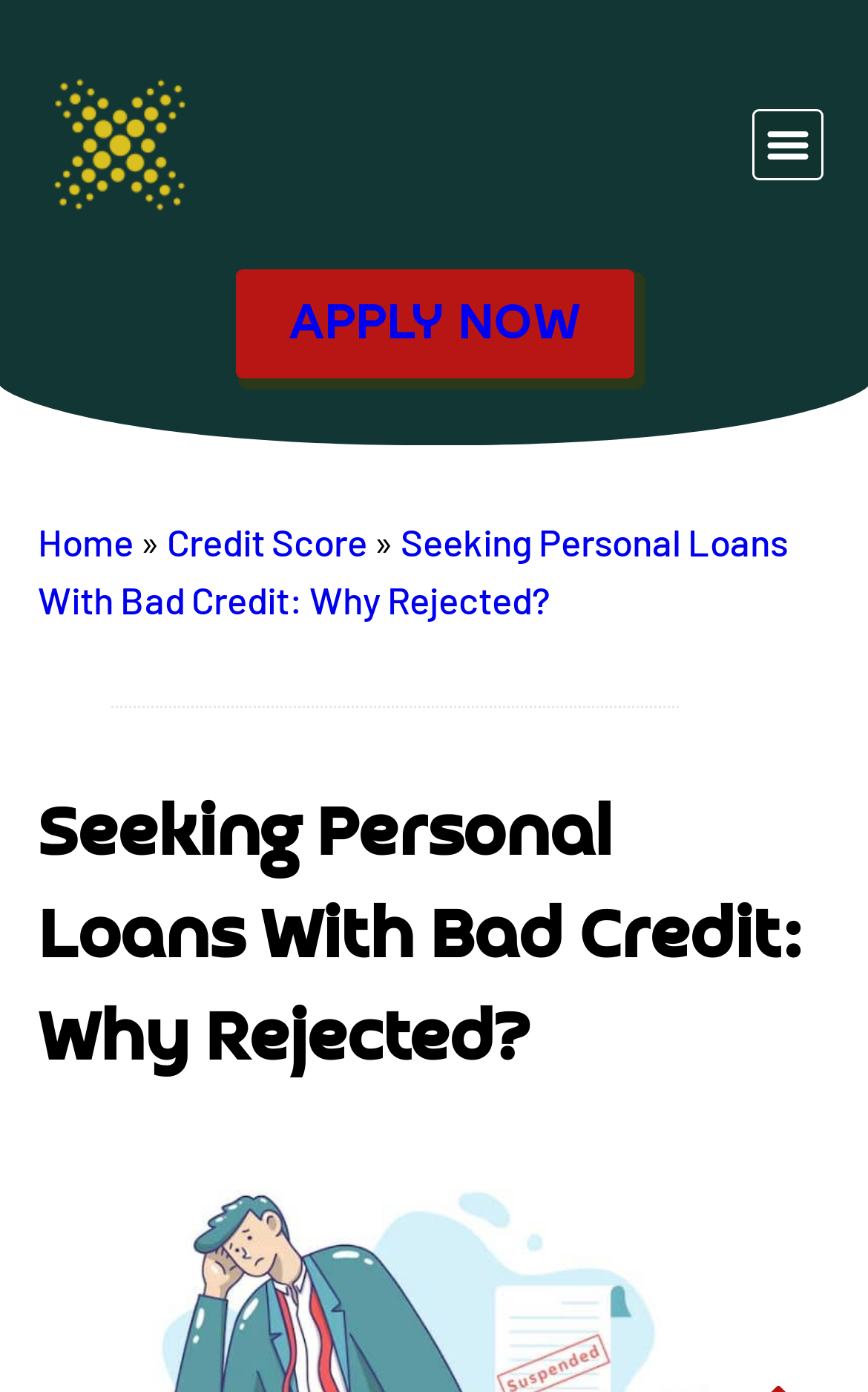Extract the bounding box of the UI element described as: "Home".

[0.044, 0.373, 0.154, 0.405]